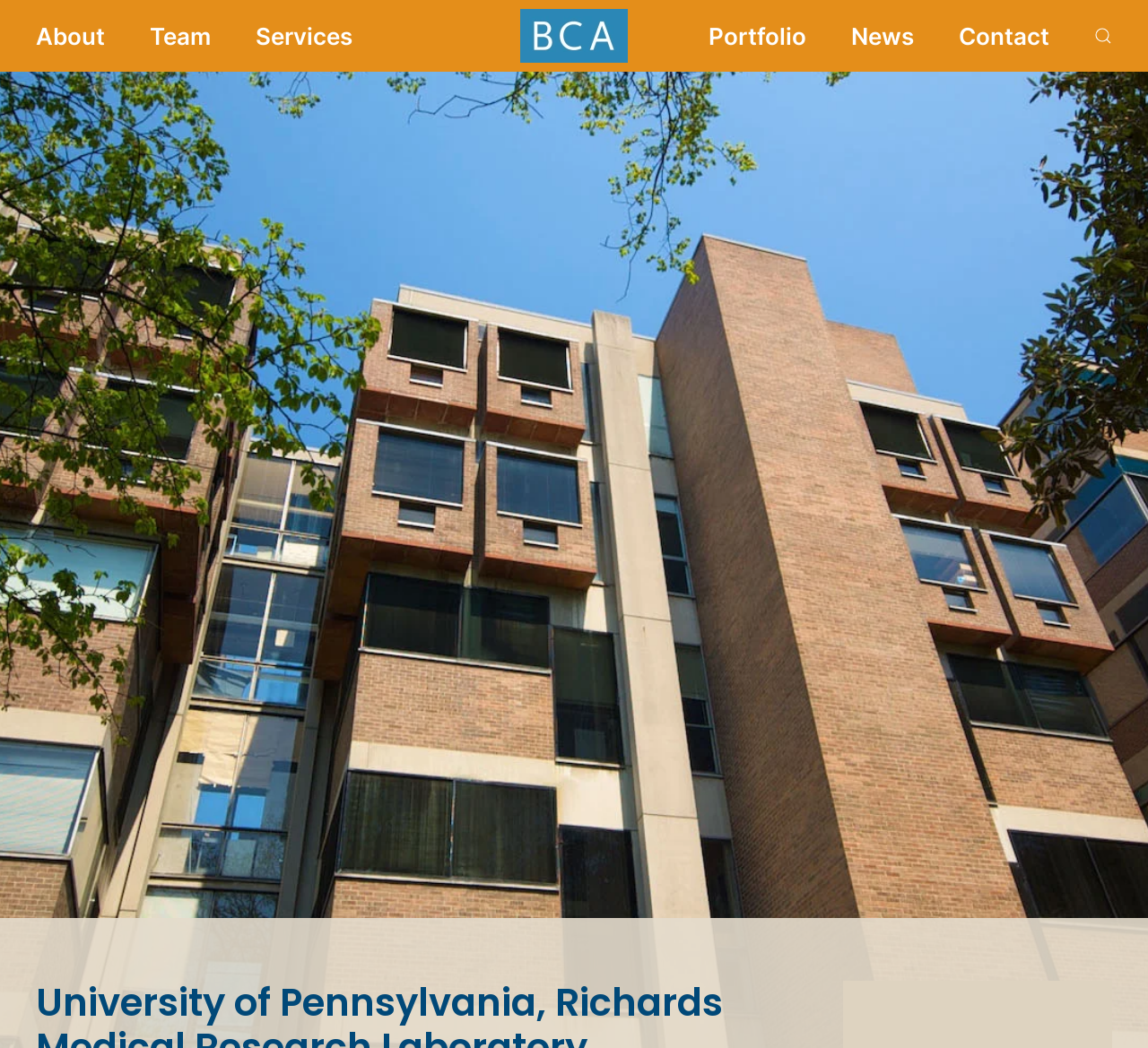Provide a one-word or short-phrase response to the question:
What is the purpose of the button at the top right?

Open Search